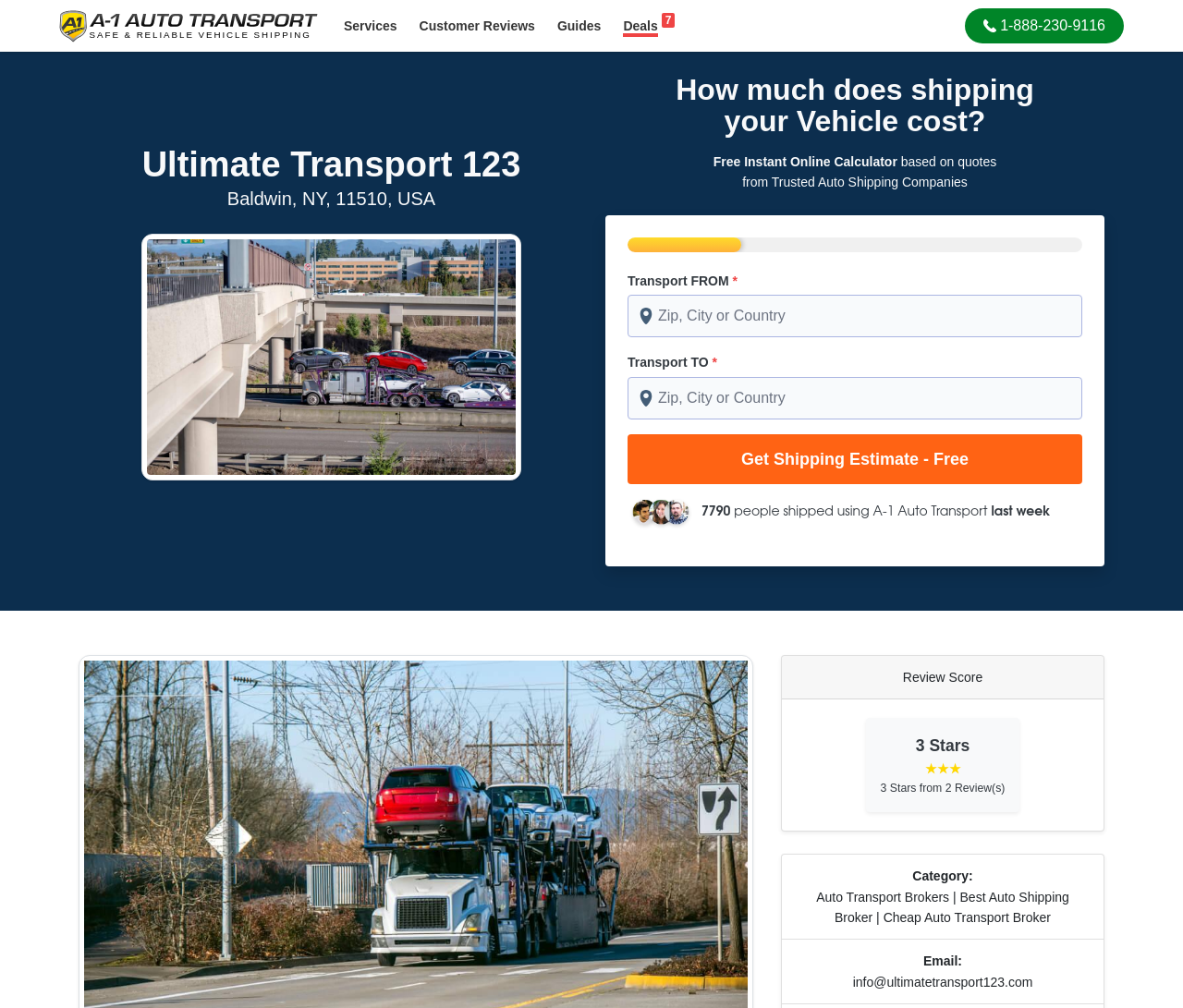Can you identify the bounding box coordinates of the clickable region needed to carry out this instruction: 'Click on 'Customer Reviews' link'? The coordinates should be four float numbers within the range of 0 to 1, stated as [left, top, right, bottom].

[0.345, 0.005, 0.462, 0.046]